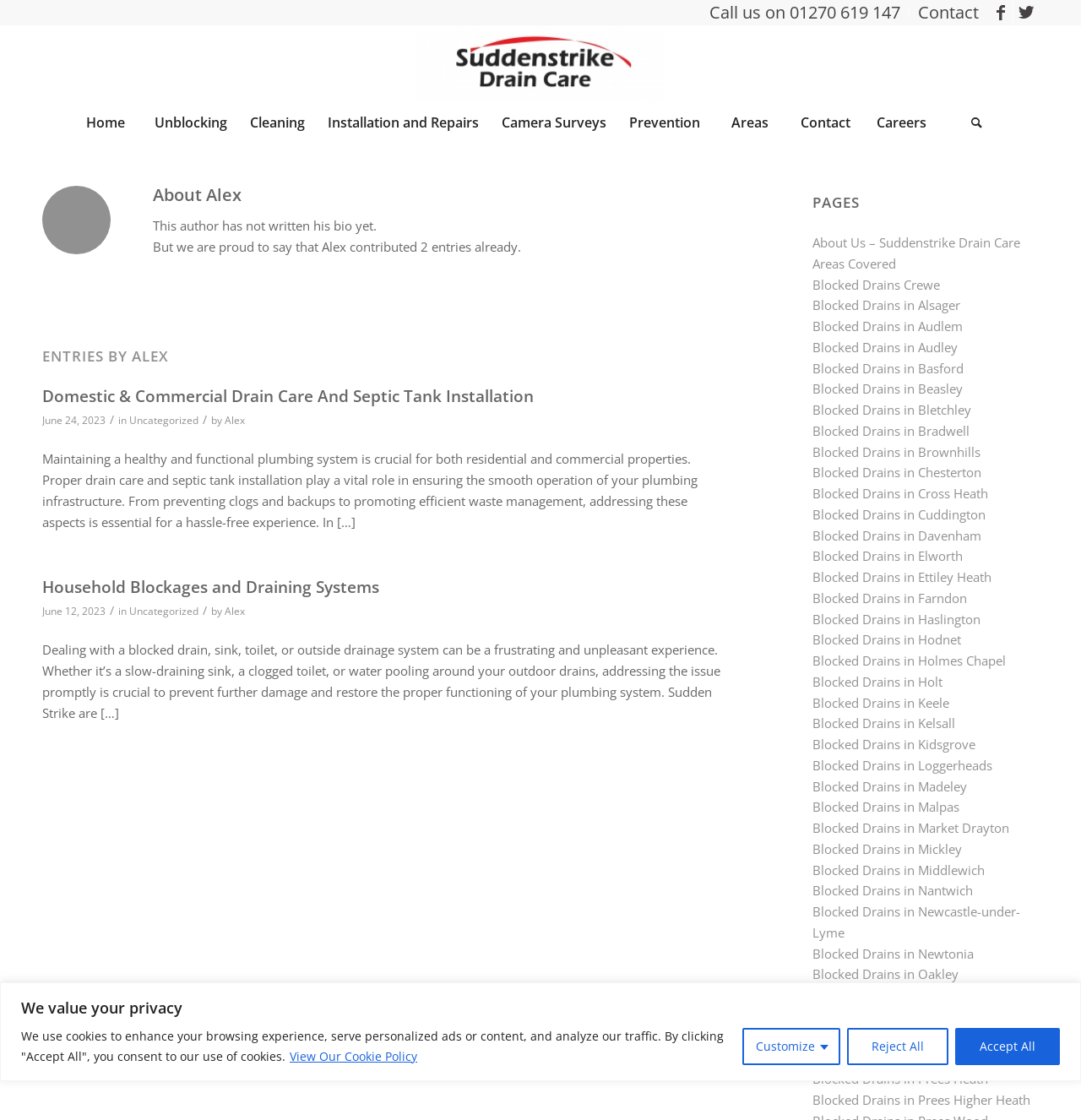Identify the bounding box coordinates of the clickable region necessary to fulfill the following instruction: "View the author's profile". The bounding box coordinates should be four float numbers between 0 and 1, i.e., [left, top, right, bottom].

[0.384, 0.023, 0.616, 0.09]